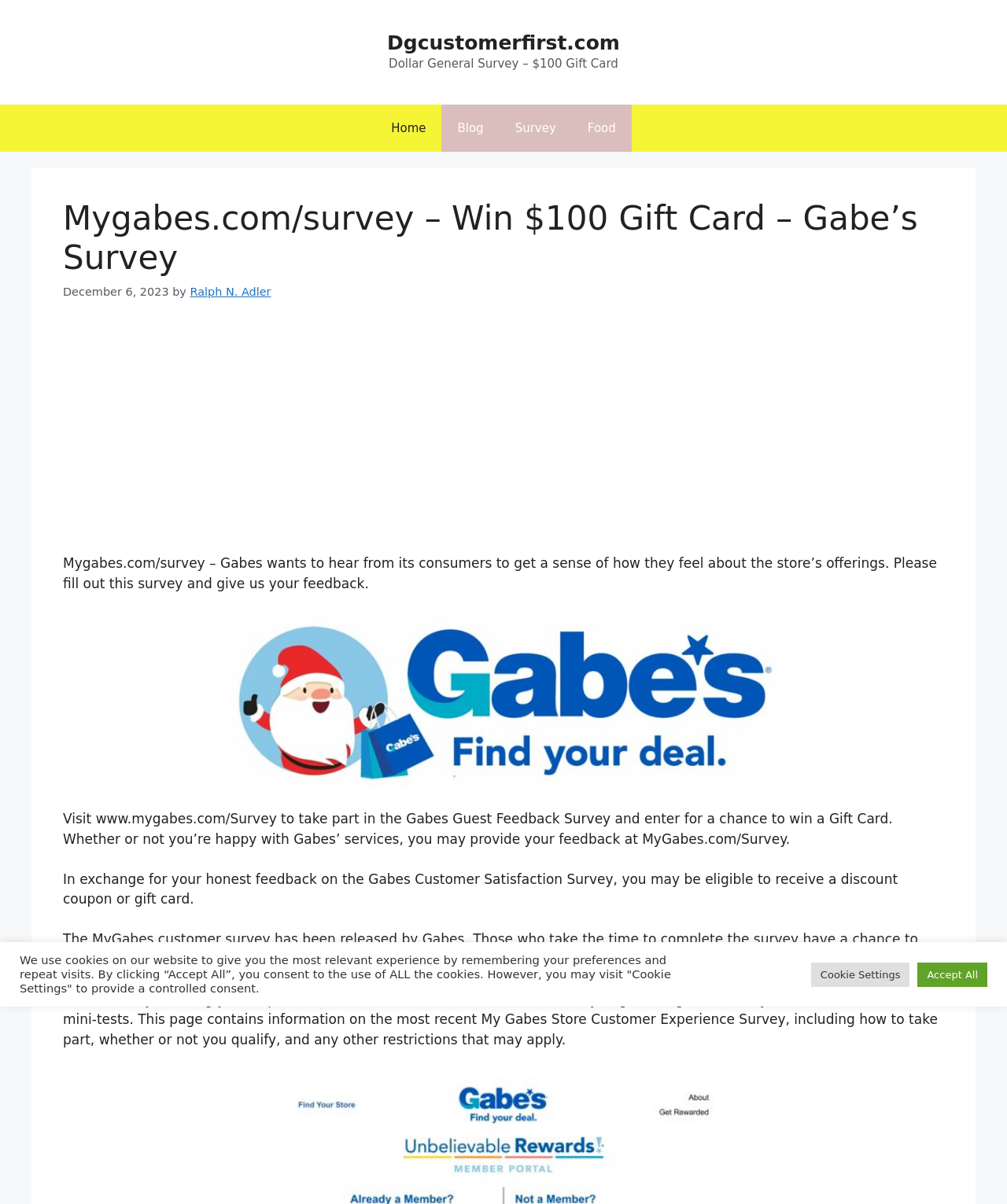Could you determine the bounding box coordinates of the clickable element to complete the instruction: "Click the 'Home' link"? Provide the coordinates as four float numbers between 0 and 1, i.e., [left, top, right, bottom].

[0.373, 0.087, 0.439, 0.126]